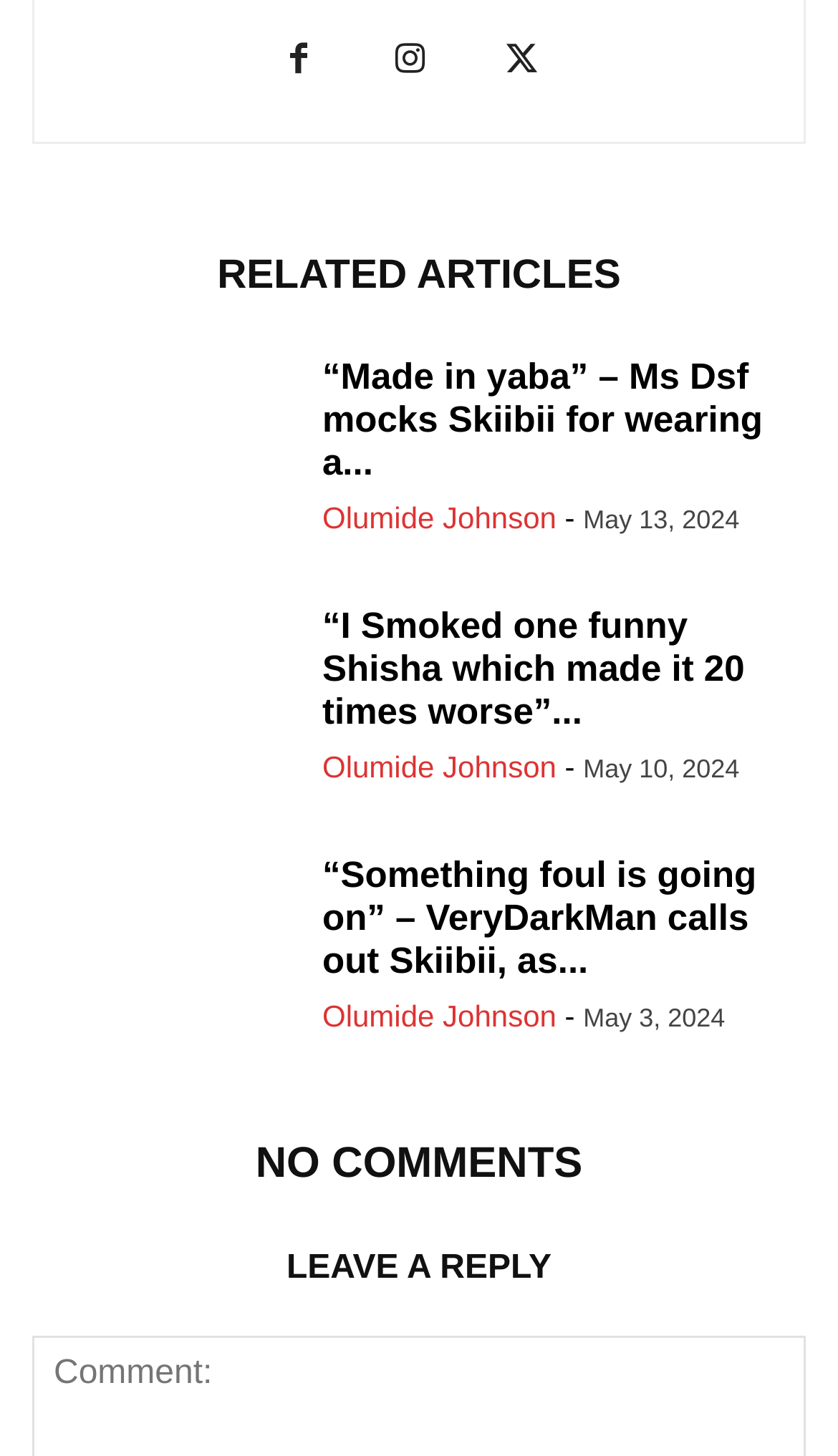What is the title of the third article?
Using the image, elaborate on the answer with as much detail as possible.

I read the link text of the third article and found the title '"The police will soon release Sam Larry and Naira Marley as they’re not linked to Mohbad’s death" – VeryDarkman'.